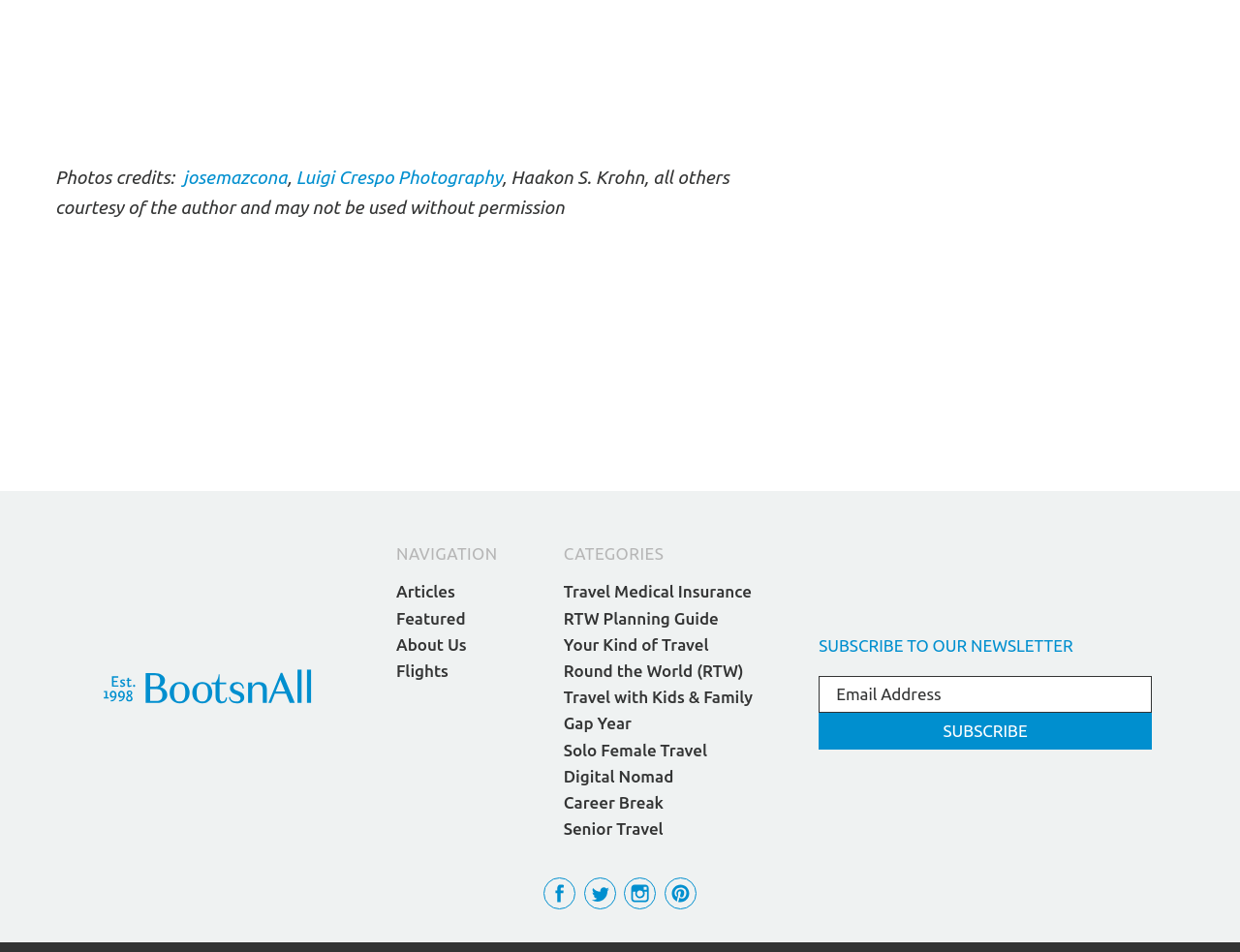Please specify the bounding box coordinates of the area that should be clicked to accomplish the following instruction: "contact us". The coordinates should consist of four float numbers between 0 and 1, i.e., [left, top, right, bottom].

None